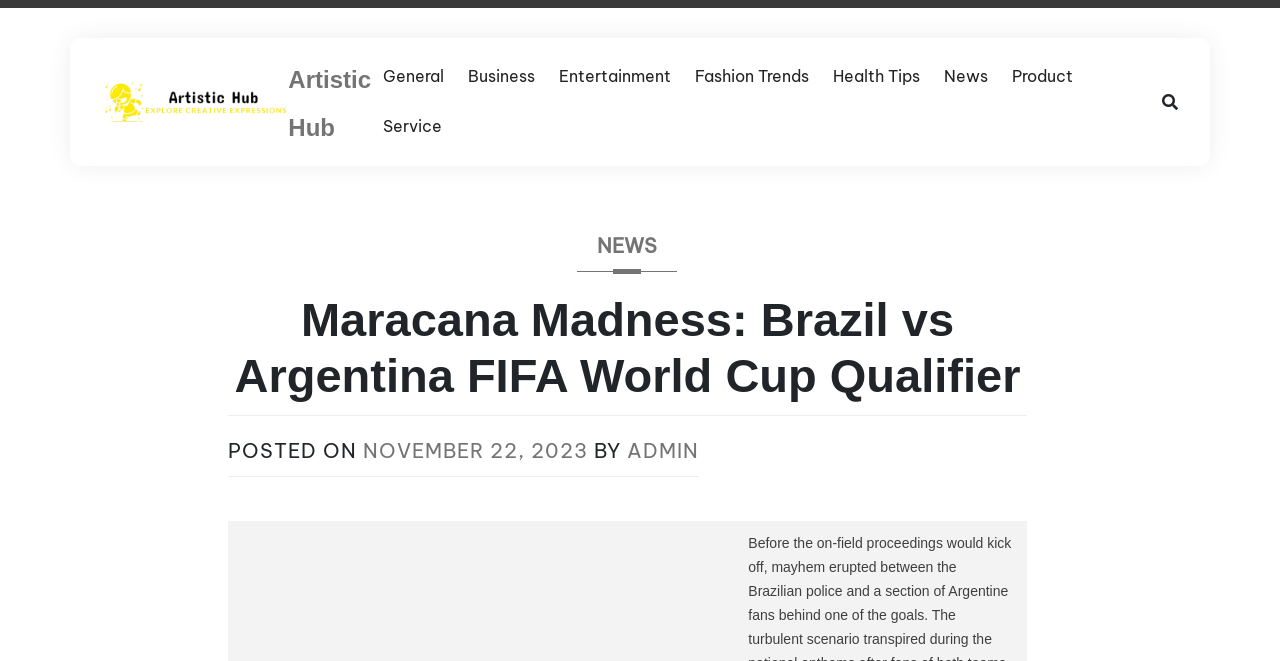Please identify the bounding box coordinates of the clickable element to fulfill the following instruction: "visit ADMIN's profile". The coordinates should be four float numbers between 0 and 1, i.e., [left, top, right, bottom].

[0.49, 0.662, 0.546, 0.7]